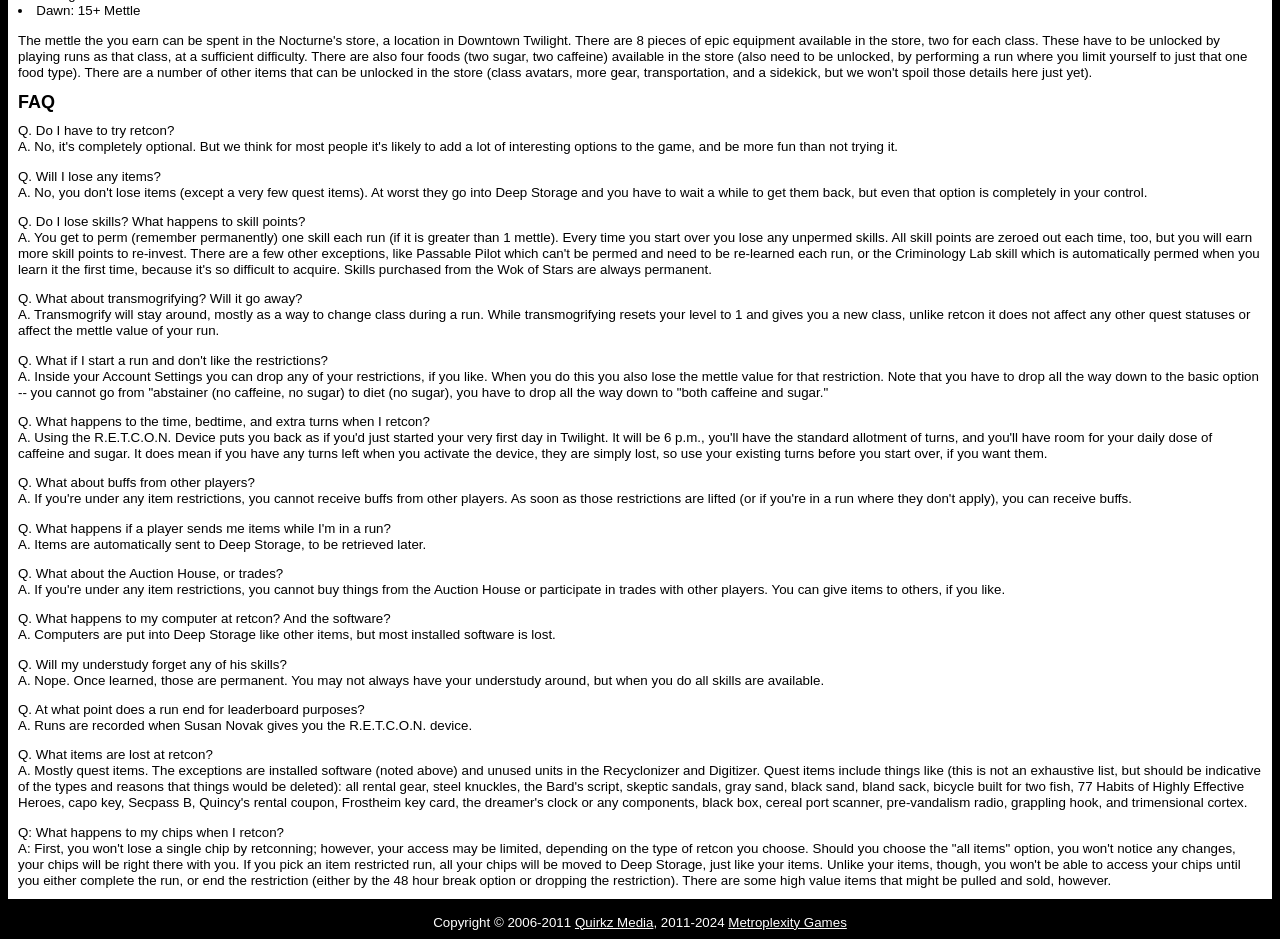What happens to items when a player retcons?
Based on the visual details in the image, please answer the question thoroughly.

According to the FAQ, when a player retcons, their items are automatically sent to Deep Storage, where they can be retrieved later.